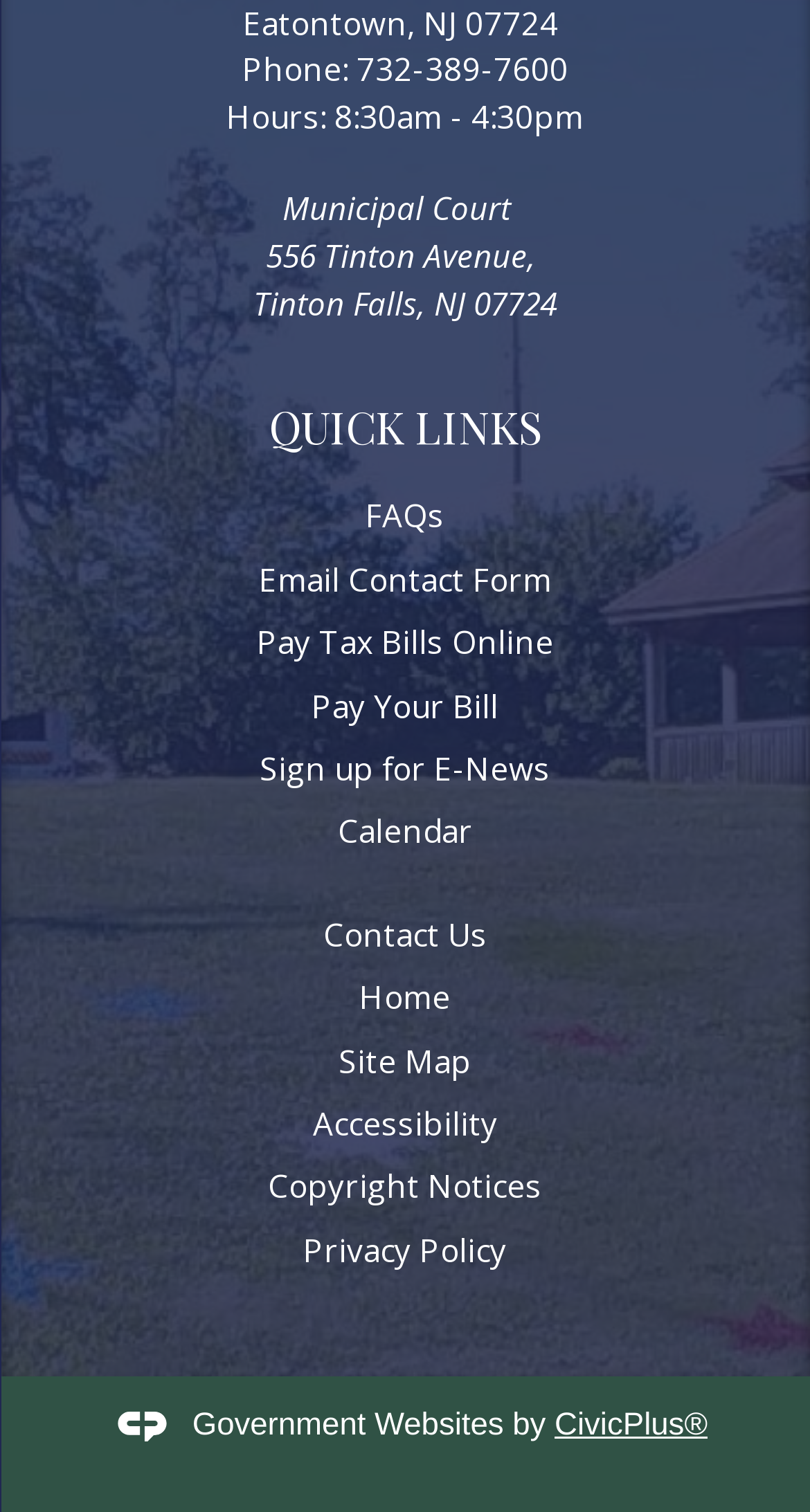Given the element description name="search" placeholder="Search what you want", predict the bounding box coordinates for the UI element in the webpage screenshot. The format should be (top-left x, top-left y, bottom-right x, bottom-right y), and the values should be between 0 and 1.

None